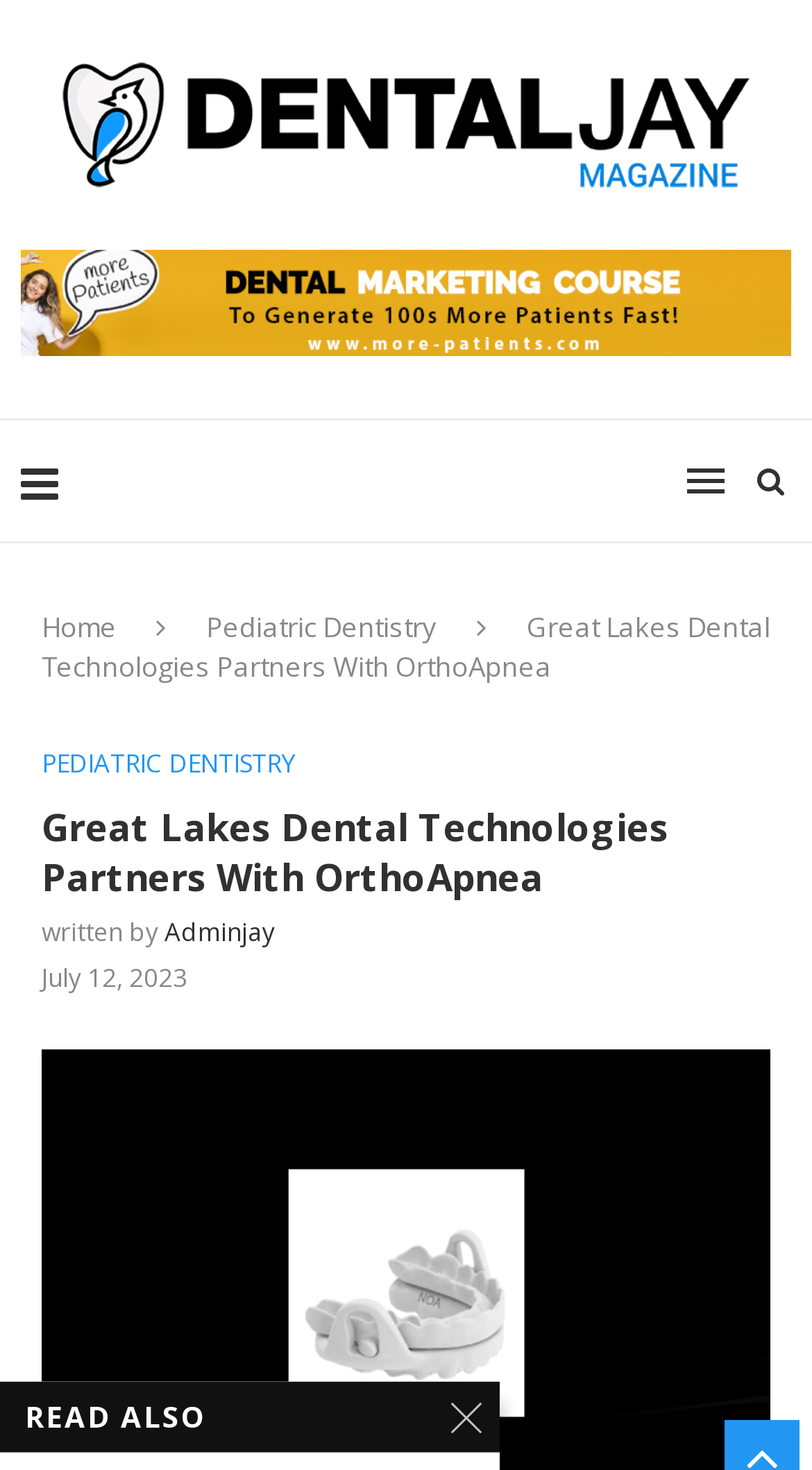Could you determine the bounding box coordinates of the clickable element to complete the instruction: "read more about Great Lakes Dental Technologies Partners With OrthoApnea"? Provide the coordinates as four float numbers between 0 and 1, i.e., [left, top, right, bottom].

[0.051, 0.546, 0.949, 0.614]